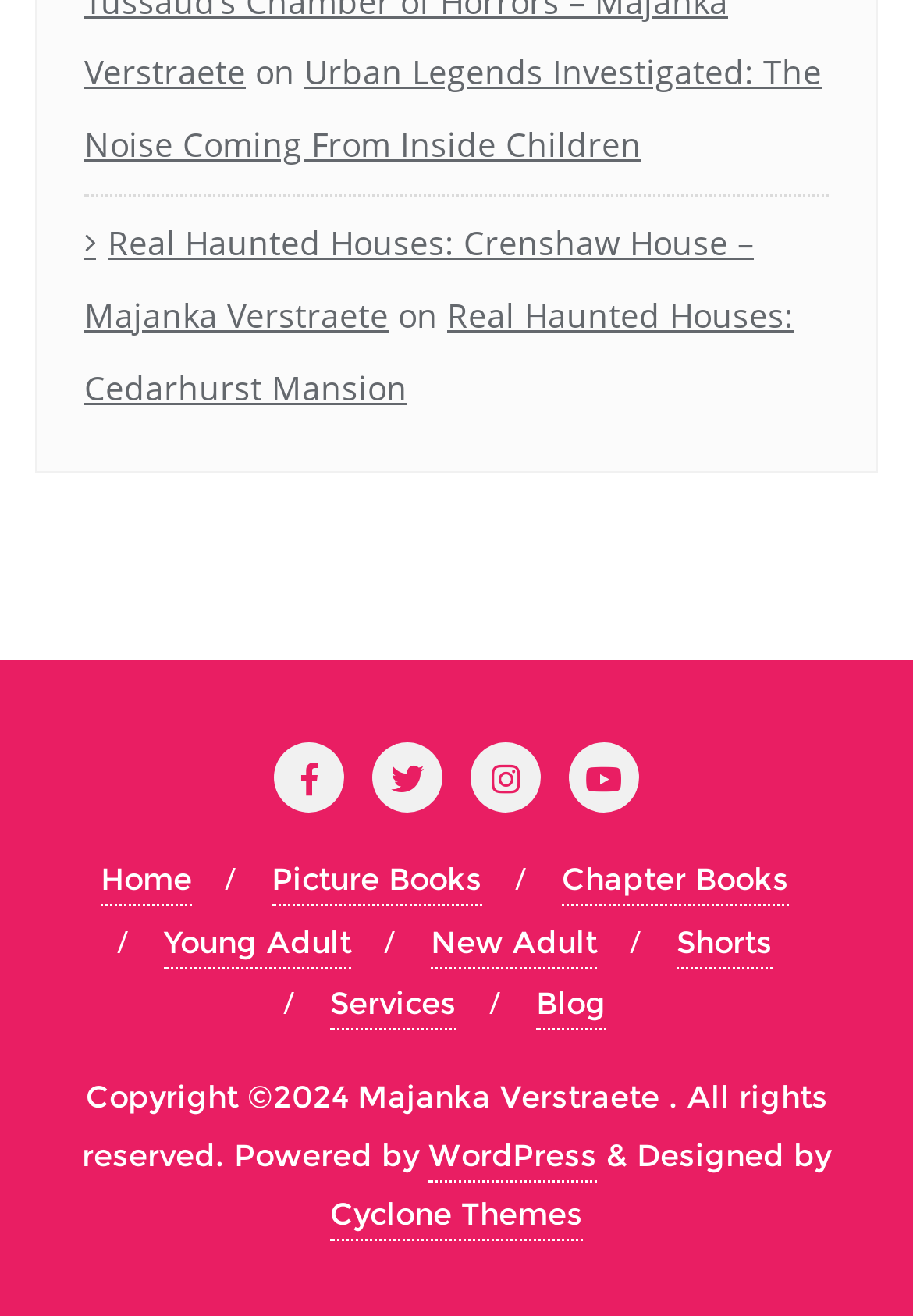Determine the bounding box coordinates of the clickable element necessary to fulfill the instruction: "Visit the Home page". Provide the coordinates as four float numbers within the 0 to 1 range, i.e., [left, top, right, bottom].

[0.11, 0.649, 0.21, 0.689]